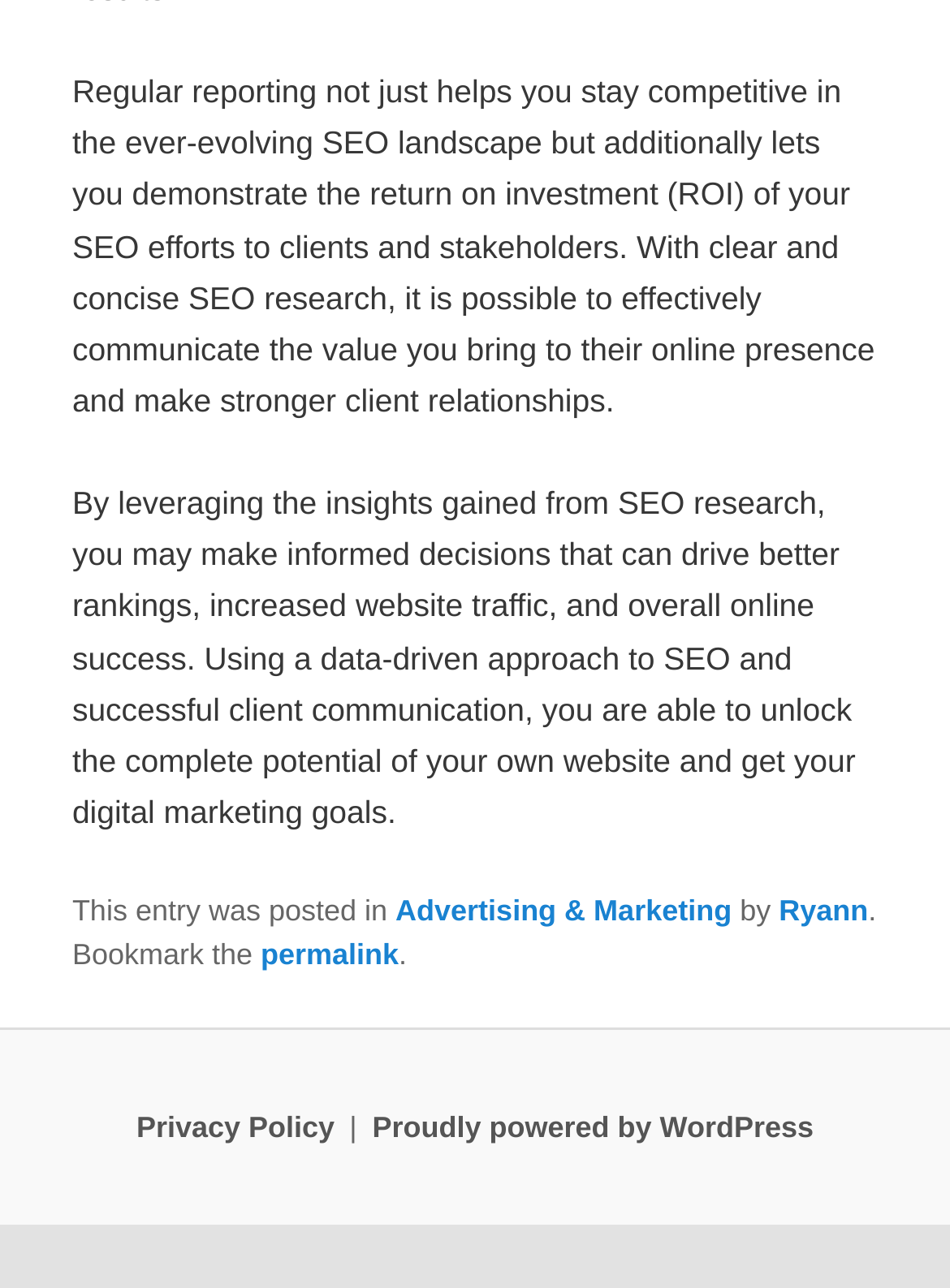Based on what you see in the screenshot, provide a thorough answer to this question: What is the platform that powers the website?

The platform that powers the website is WordPress, which can be found in the footer section of the webpage, specifically in the link element [33] that says 'Proudly powered by WordPress'.